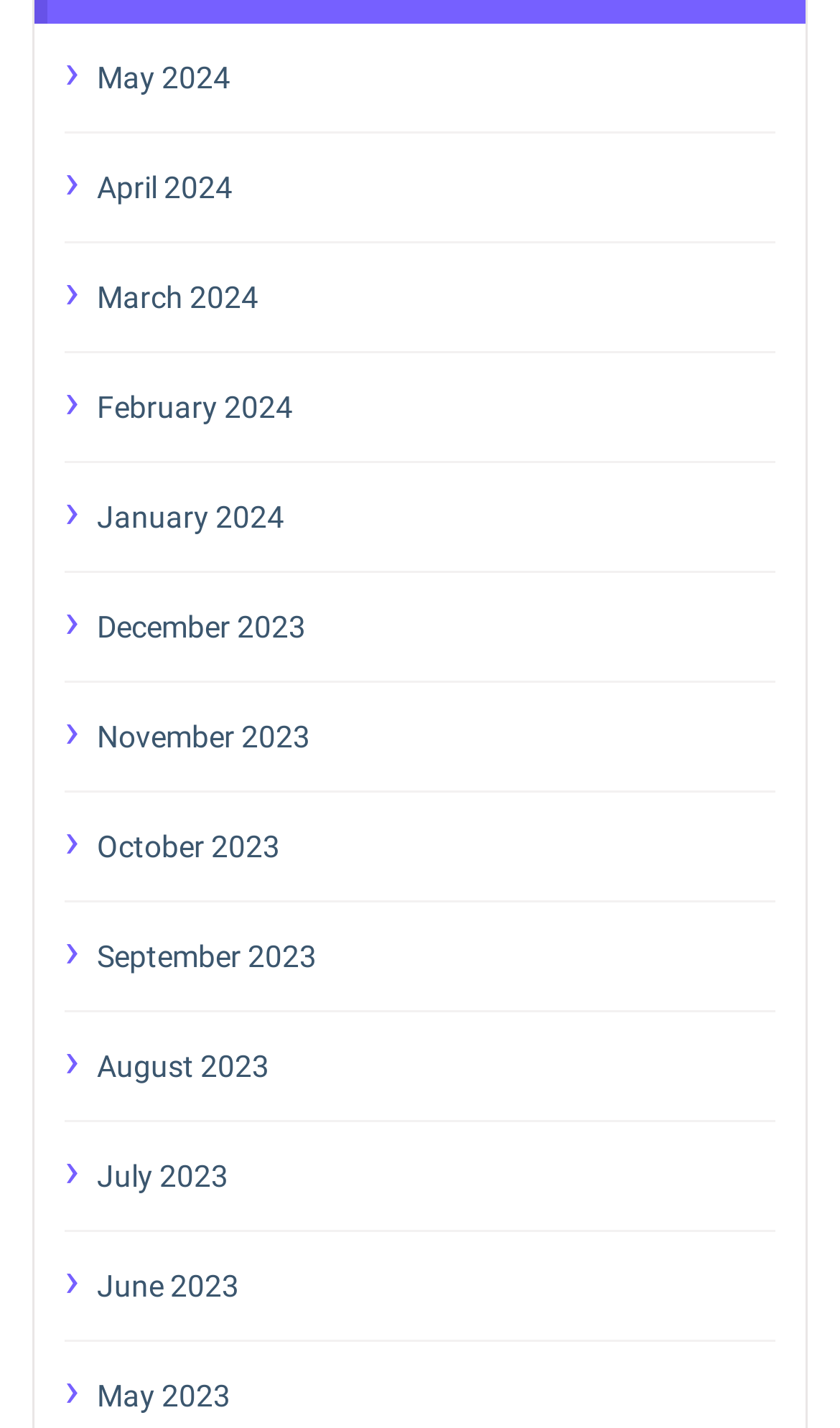Determine the bounding box coordinates for the area that needs to be clicked to fulfill this task: "view May 2024". The coordinates must be given as four float numbers between 0 and 1, i.e., [left, top, right, bottom].

[0.115, 0.034, 0.923, 0.073]